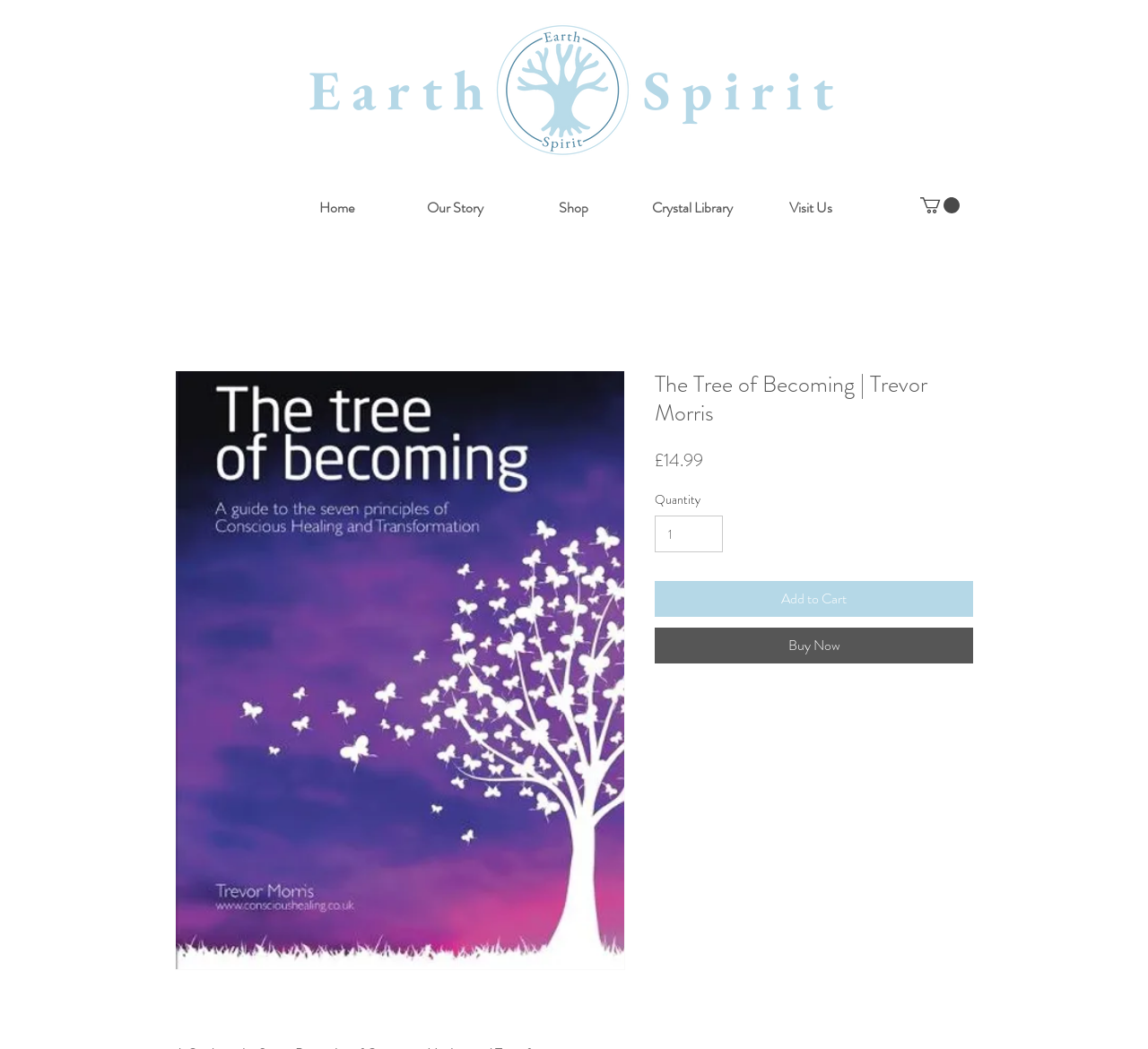Deliver a detailed narrative of the webpage's visual and textual elements.

This webpage is about "The Tree of Becoming" by Trevor Morris, which appears to be a book or product related to conscious healing and transformation. At the top left of the page, there is a heading that reads "Earth Spirit" with a link to the same text. Next to it, there is a logo image "Logo 1.png". 

Below the logo, there is a navigation menu labeled "Site" with five links: "Home", "Our Story", "Shop", "Crystal Library", and "Visit Us". These links are aligned horizontally and take up a significant portion of the top section of the page.

On the top right, there is a button labeled "Cart with 0 items" with an SVG icon. Below this button, there is a section dedicated to the product "The Tree of Becoming | Trevor Morris". This section contains an image of the product, a heading with the product name, and a price tag of "£14.99". 

Underneath the price, there are labels for "Quantity" and a spin button to adjust the quantity. There are also two buttons, "Add to Cart" and "Buy Now", which are placed side by side. The "Add to Cart" button is highlighted as an important action.